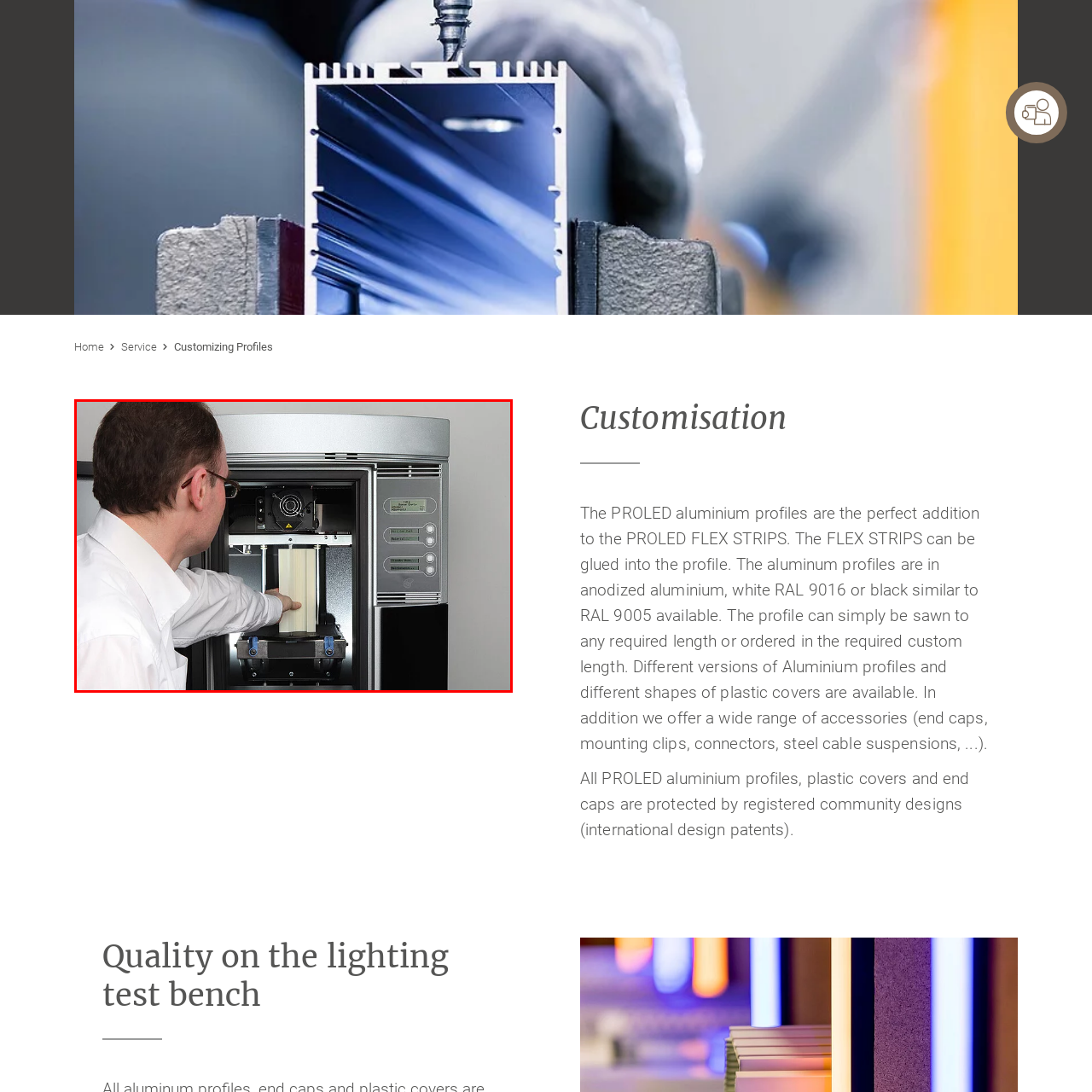Please scrutinize the portion of the image inside the purple boundary and provide an elaborate answer to the question below, relying on the visual elements: 
What is the technician wearing?

The technician is wearing a shirt, which indicates their professionalism and focused demeanor, further reinforcing the technical nature of the task at hand.